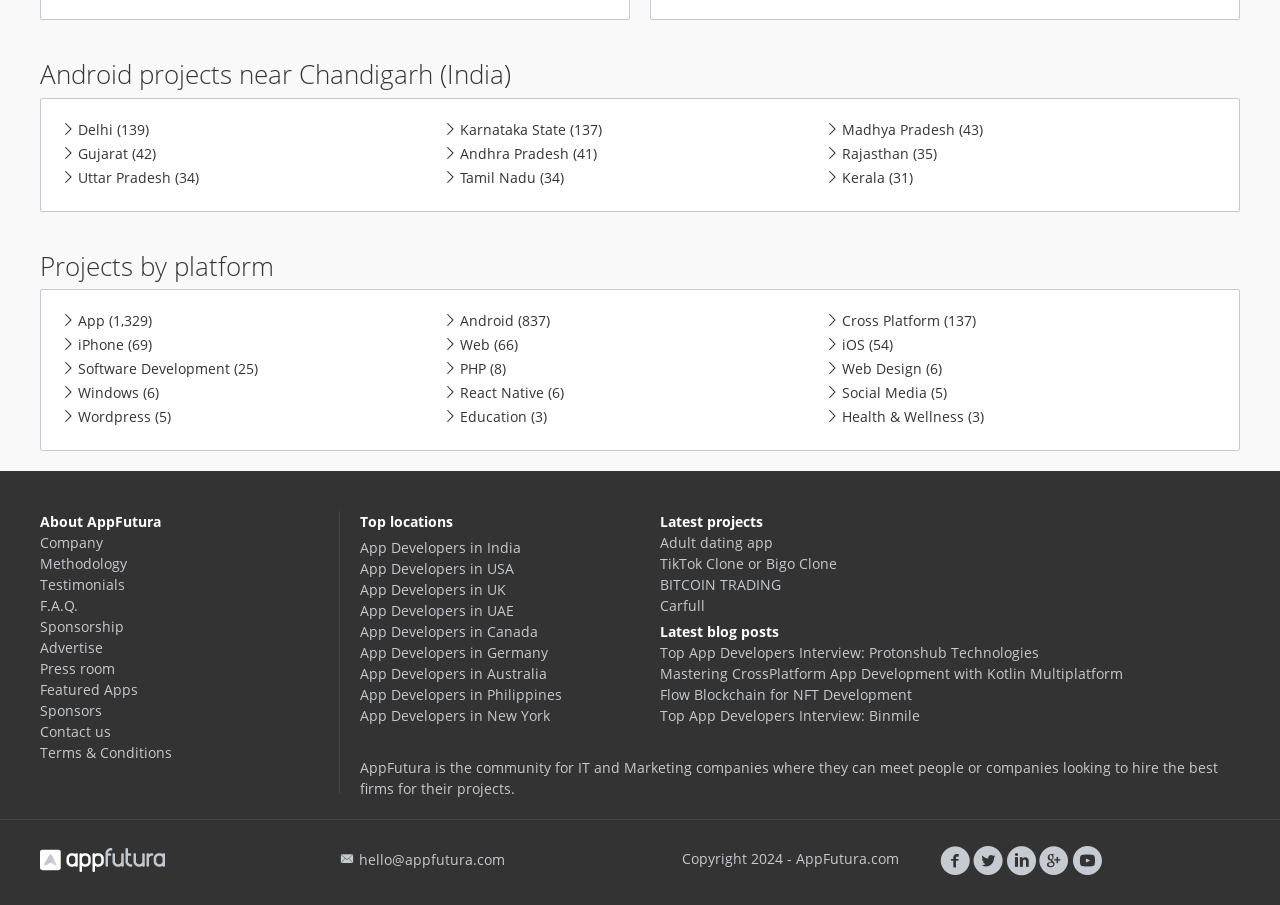Give the bounding box coordinates for this UI element: "Ariana Peter (CEO of BoneHeadphones)". The coordinates should be four float numbers between 0 and 1, arranged as [left, top, right, bottom].

None